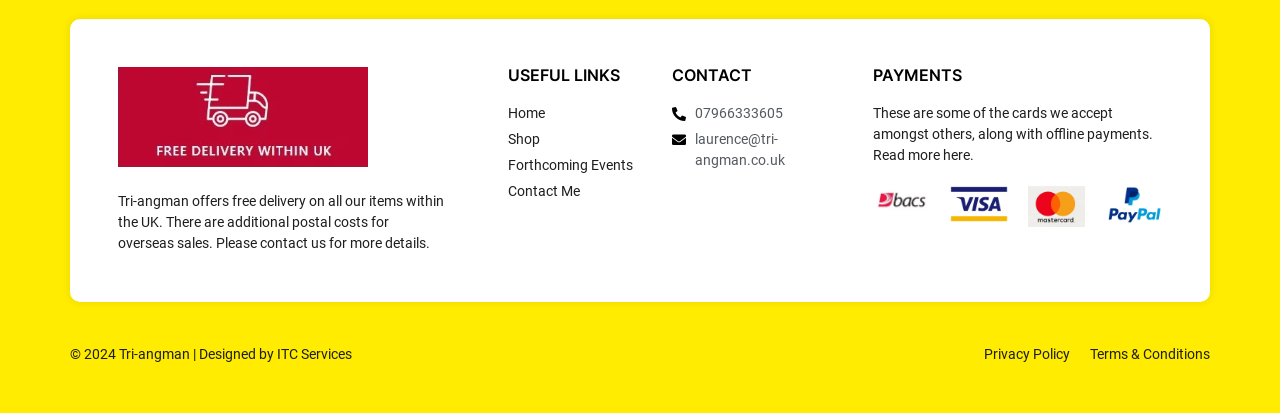Determine the bounding box coordinates of the clickable element to achieve the following action: 'go to home page'. Provide the coordinates as four float values between 0 and 1, formatted as [left, top, right, bottom].

[0.397, 0.249, 0.506, 0.3]